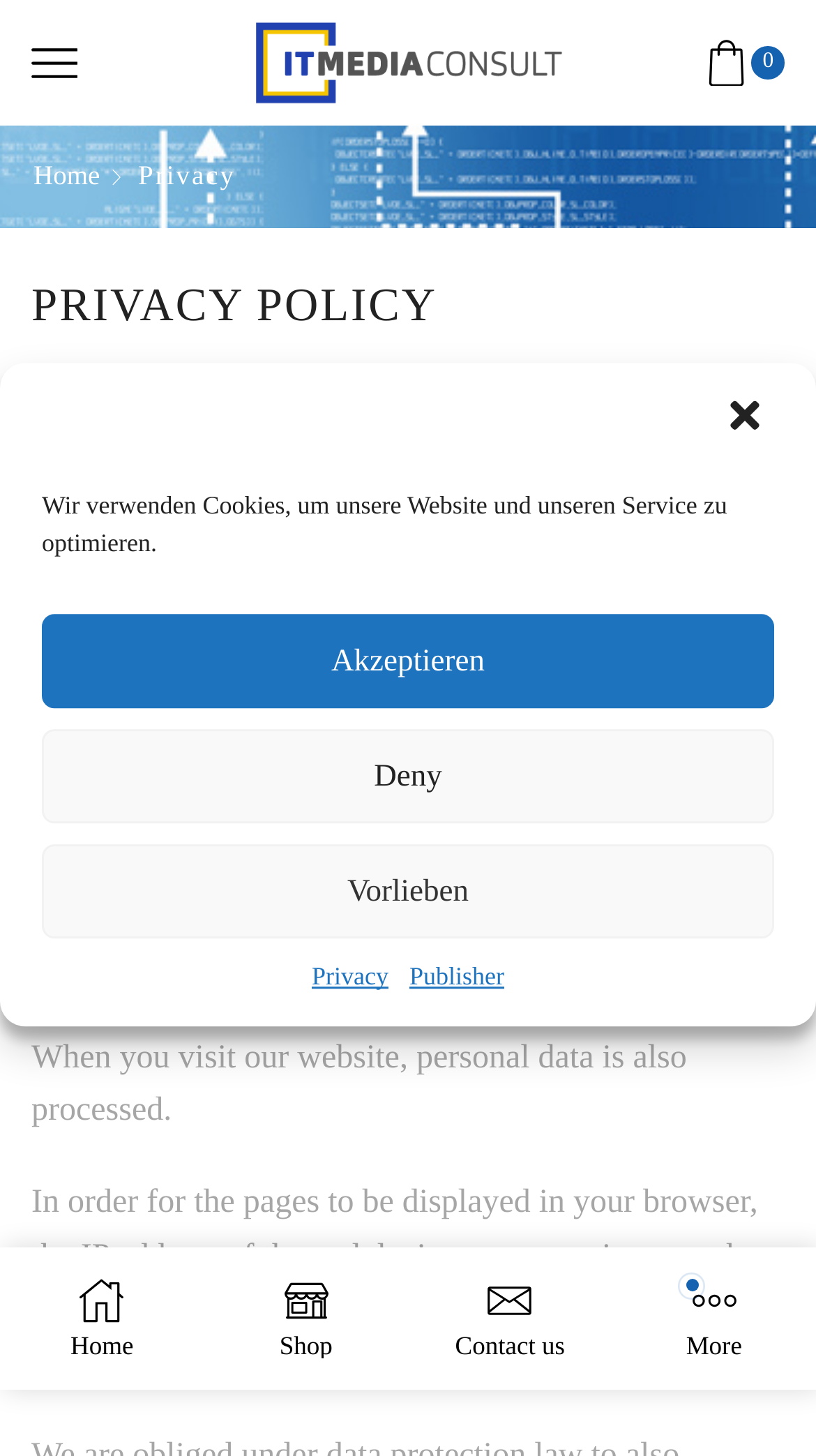Find the bounding box coordinates of the element I should click to carry out the following instruction: "Click the 'Contact us' link".

[0.558, 0.878, 0.692, 0.933]